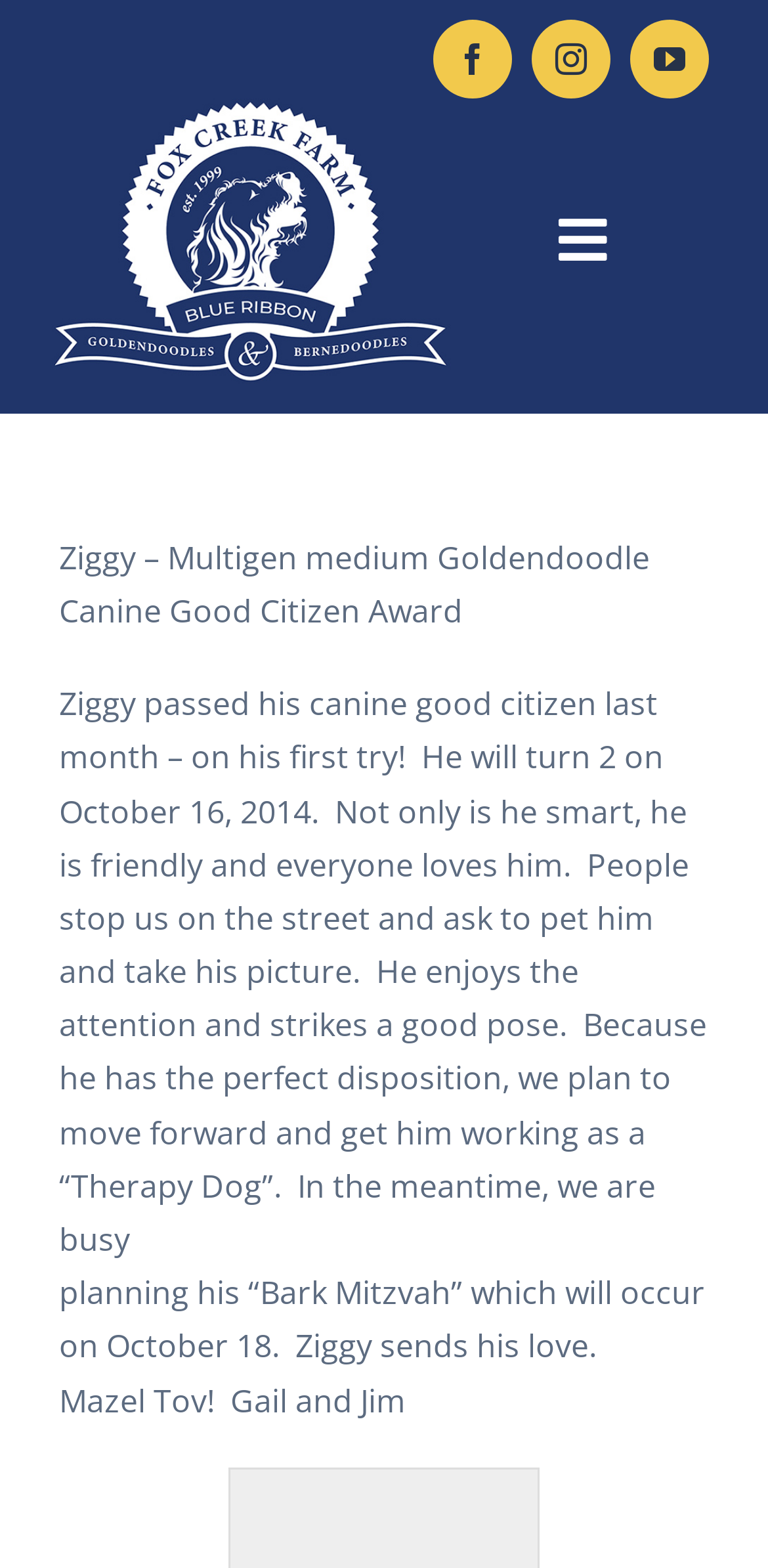Please examine the image and provide a detailed answer to the question: What is Ziggy planning to become?

The static text mentions that because of Ziggy's perfect disposition, the owners plan to move forward and get him working as a 'Therapy Dog'.